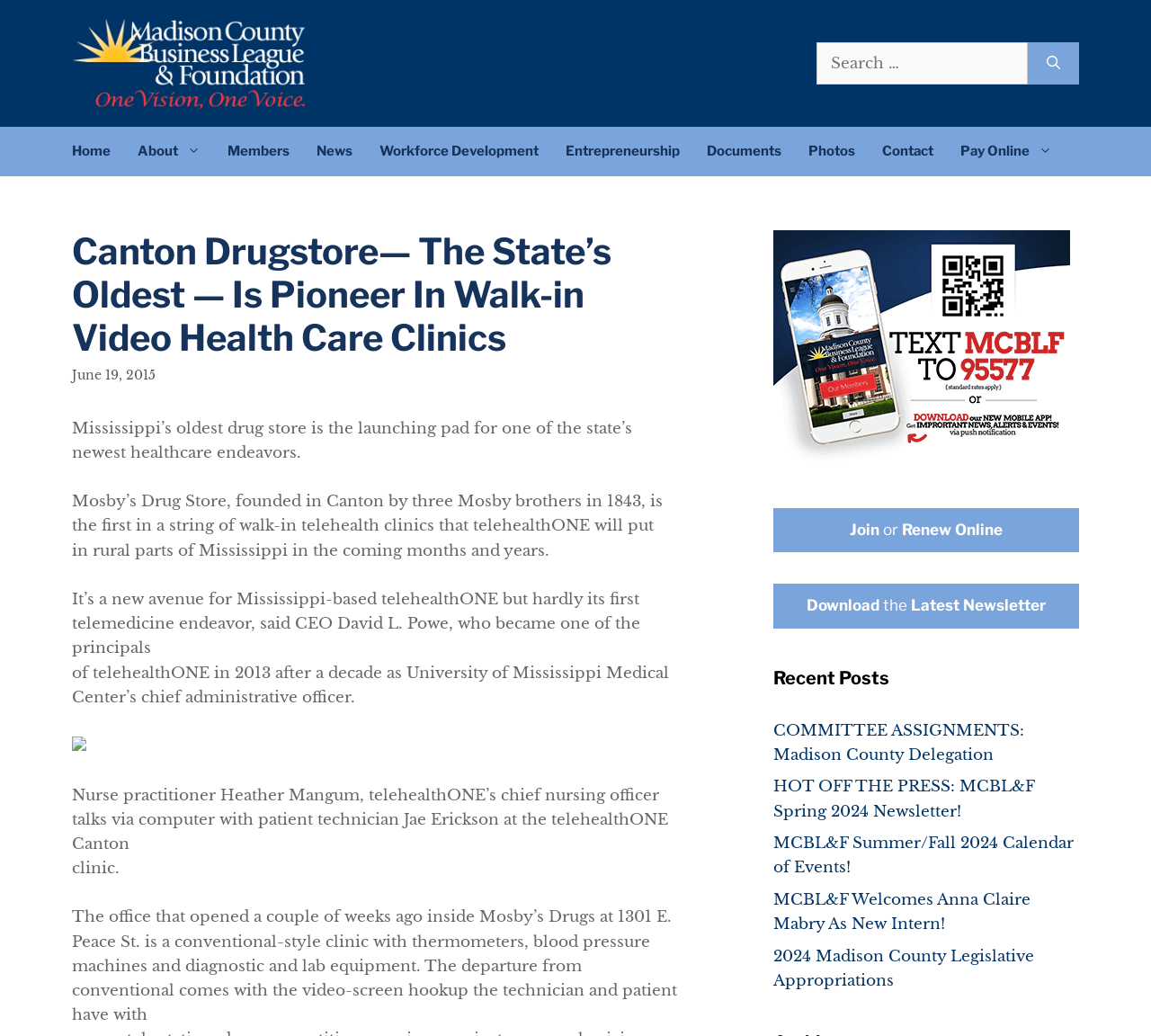Describe the webpage meticulously, covering all significant aspects.

The webpage is about Canton Drugstore, the oldest drugstore in the state, which is pioneering walk-in video health care clinics. At the top, there is a banner with a link to Madison County Business League & Foundation, accompanied by an image. Below the banner, there is a search bar with a search button. 

To the left of the search bar, there is a navigation menu with links to various pages, including Home, About, Members, News, Workforce Development, Entrepreneurship, Documents, Photos, Contact, and Pay Online. 

The main content of the webpage is an article about Canton Drugstore's new healthcare endeavor. The article is divided into several paragraphs, with a heading that reads "Canton Drugstore— The State’s Oldest — Is Pioneer In Walk-in Video Health Care Clinics". The article discusses how Mosby’s Drug Store, founded in 1843, is the first in a string of walk-in telehealth clinics that telehealthONE will put in rural parts of Mississippi. There are also images and a time stamp indicating the date of the article, June 19, 2015.

To the right of the main content, there are three complementary sections. The first section has an image with text "Text MCBLF to 95577". The second section has links to "Join or Renew Online" and "Download the Latest Newsletter". The third section has a heading "Recent Posts" and lists several links to recent news articles.